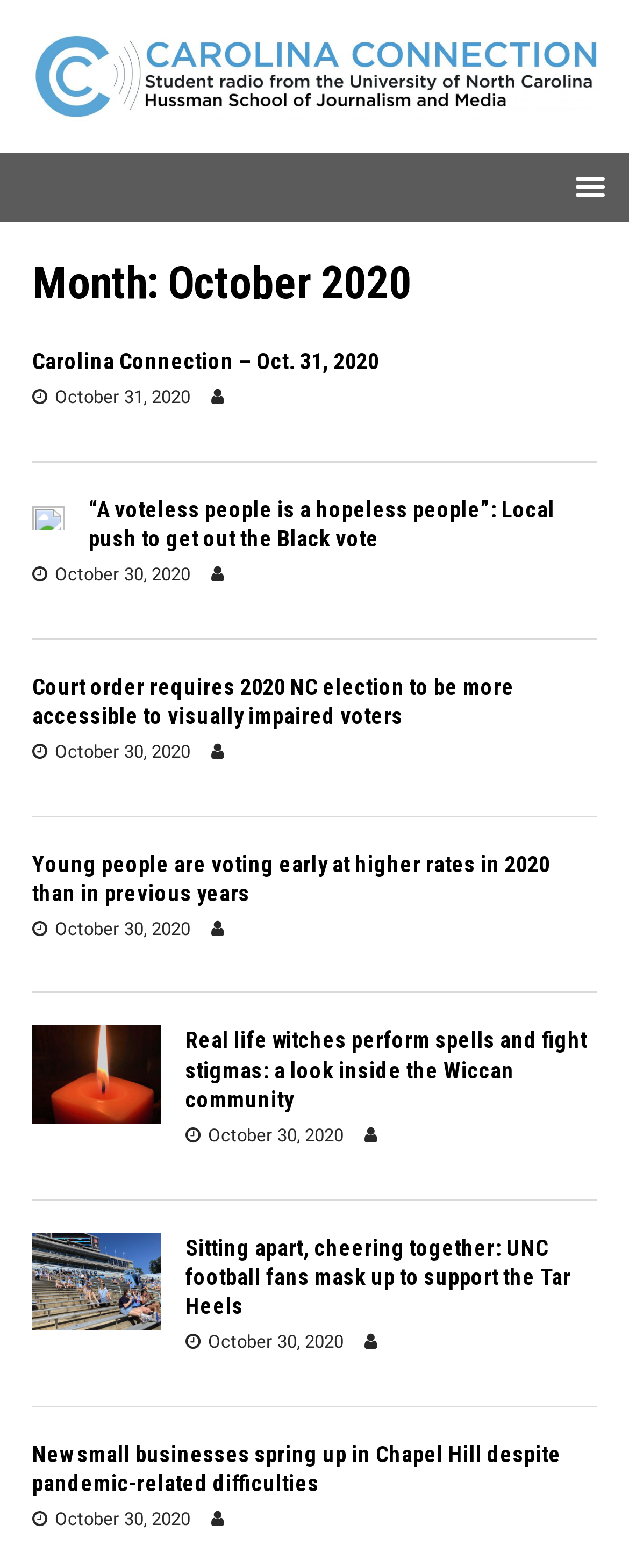Provide the bounding box coordinates of the UI element that matches the description: "alt="Carolina Connection"".

[0.051, 0.058, 0.949, 0.074]